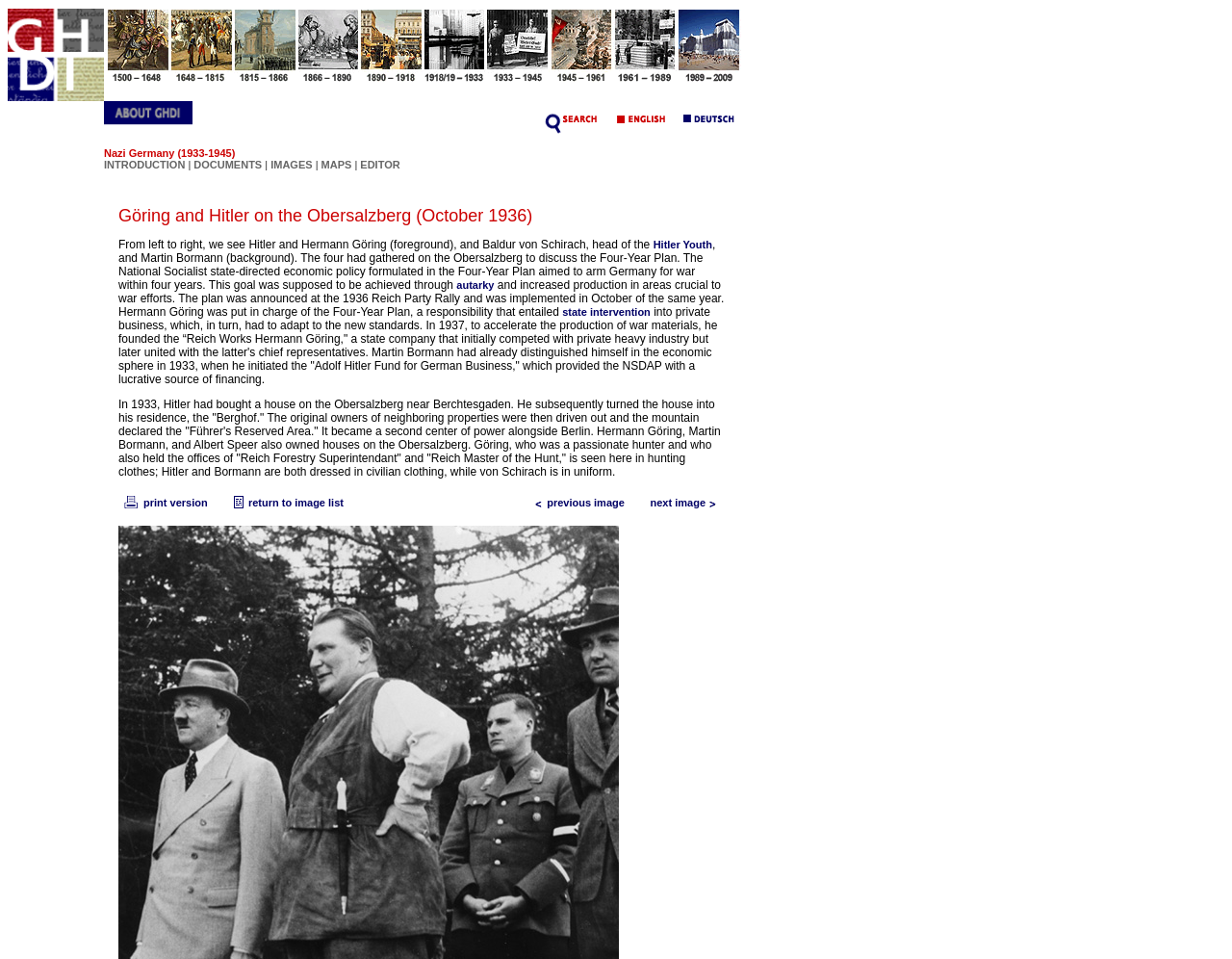Provide the bounding box coordinates for the UI element that is described by this text: "name="n_6"". The coordinates should be in the form of four float numbers between 0 and 1: [left, top, right, bottom].

[0.342, 0.094, 0.394, 0.106]